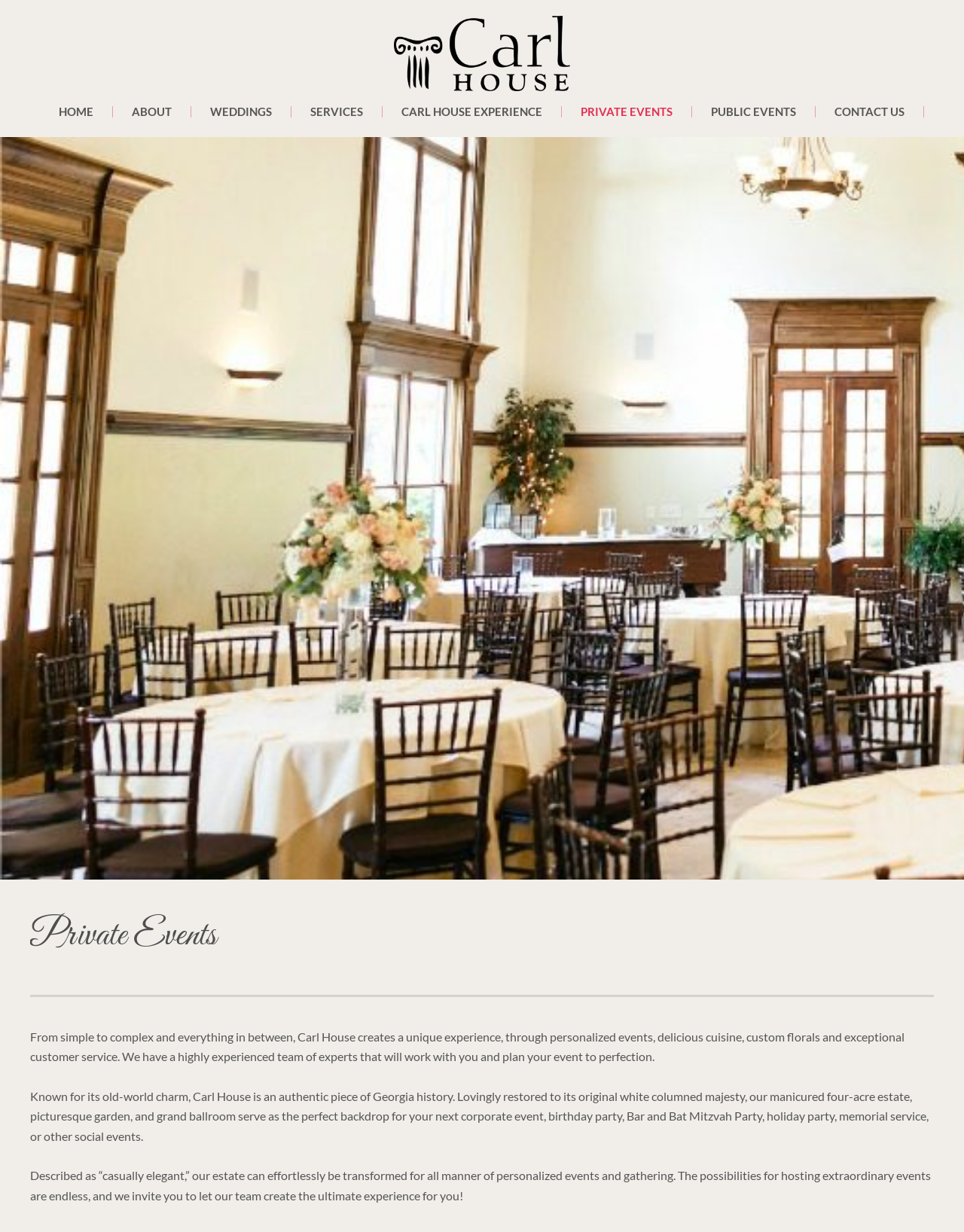What is the style of Carl House?
Using the visual information, reply with a single word or short phrase.

Old-world charm